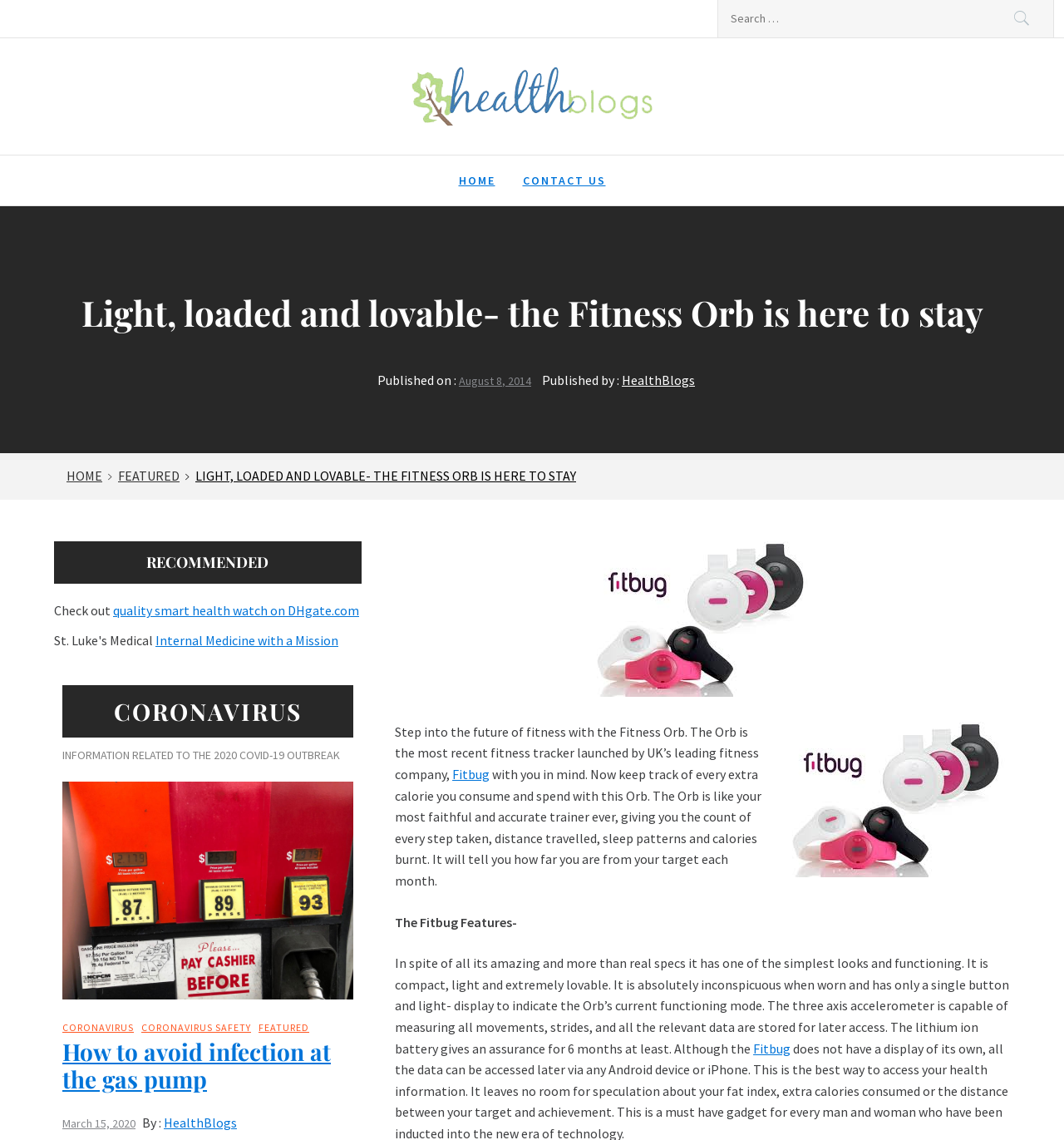Describe the webpage meticulously, covering all significant aspects.

The webpage is about the Fitness Orb, a fitness tracker launched by Fitbug, a leading fitness company in the UK. At the top of the page, there is a search bar with a search button on the right side. Below the search bar, there are links to "HealthBlogs.org" and "Health Blogs" with an image of a logo. 

The main content of the page is divided into sections. The first section has a heading "Light, loaded and lovable- the Fitness Orb is here to stay" and provides information about the Fitness Orb, including its features and benefits. There is an image of the Fitbug logo and a paragraph of text that describes the Fitness Orb as a compact, light, and lovable device that can track every extra calorie consumed and spent. 

Below this section, there is a navigation menu with links to "HOME", "FEATURED", and the current article "LIGHT, LOADED AND LOVABLE- THE FITNESS ORB IS HERE TO STAY". 

On the right side of the page, there are three sections: "RECOMMENDED", "CORONAVIRUS", and a section with links to related articles. The "RECOMMENDED" section has a link to a quality smart health watch on DHgate.com and another link to "Internal Medicine with a Mission". The "CORONAVIRUS" section has a heading "INFORMATION RELATED TO THE 2020 COVID-19 OUTBREAK" and provides links to related articles, including "How to avoid infection at the gas pump".